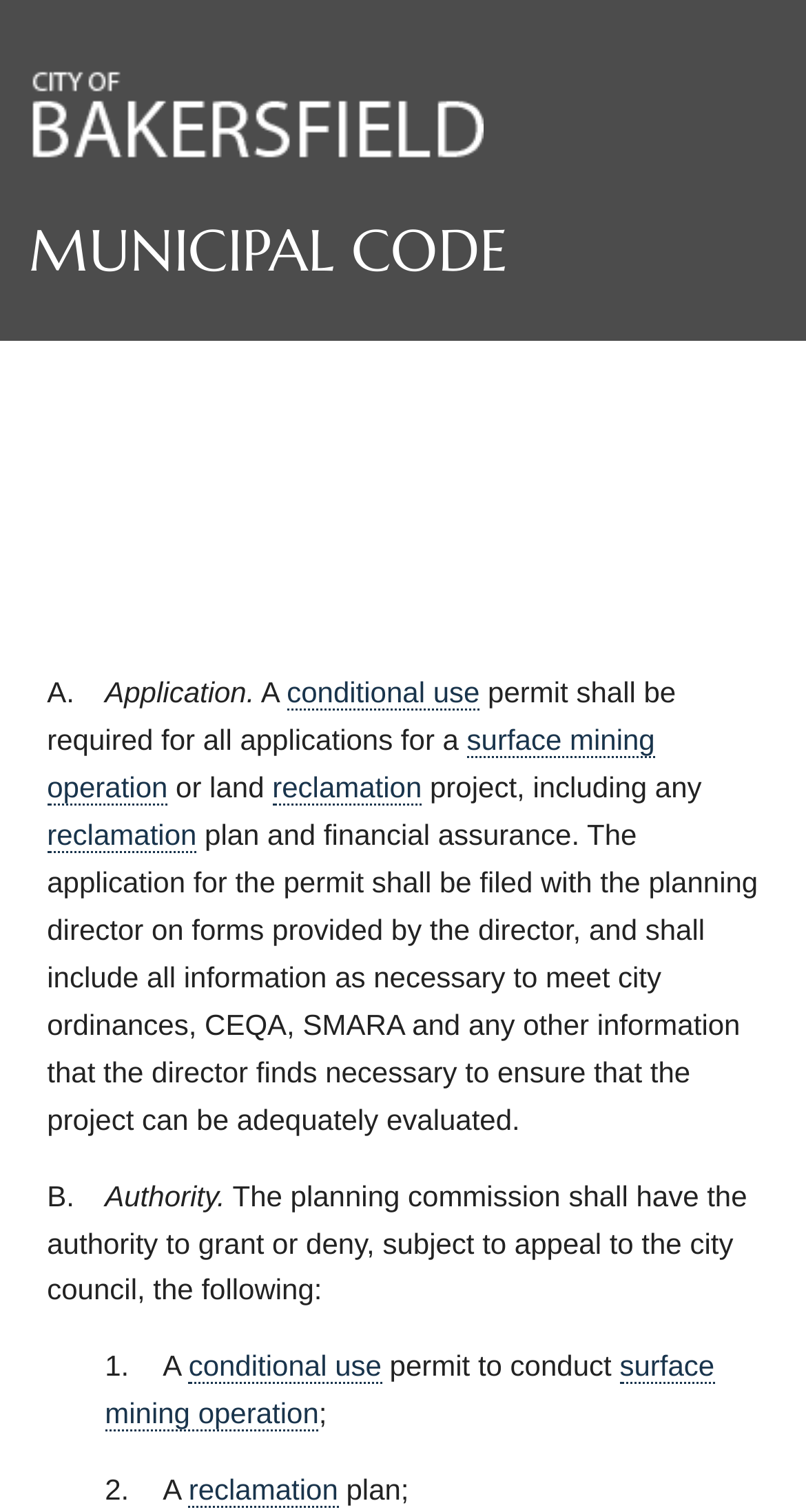Please locate the bounding box coordinates of the region I need to click to follow this instruction: "Find related history of this section".

[0.538, 0.08, 0.638, 0.109]